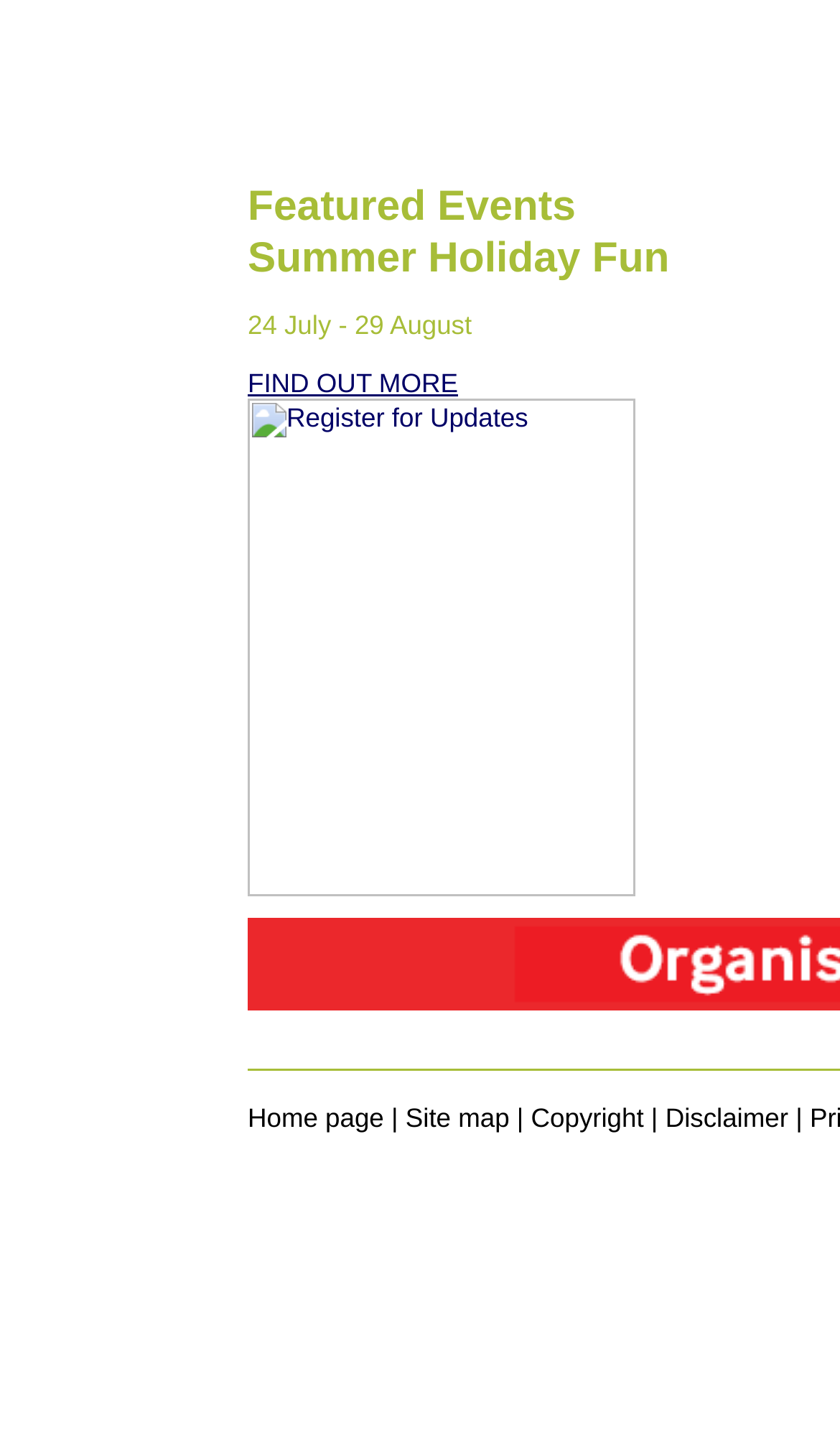Using the provided element description "Home page", determine the bounding box coordinates of the UI element.

[0.295, 0.76, 0.457, 0.781]